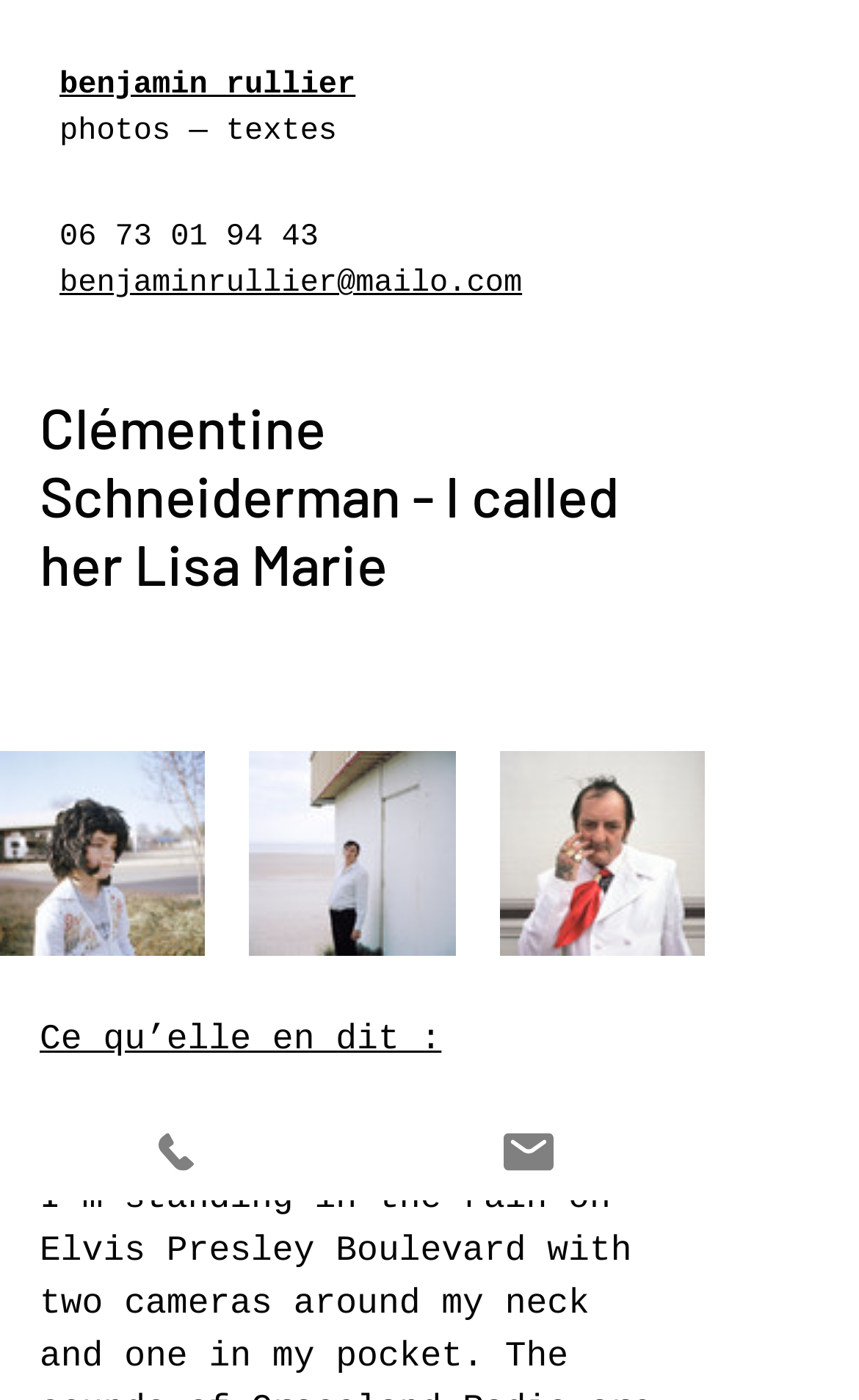What is the photographer's name?
Please use the image to deliver a detailed and complete answer.

I found the photographer's name by looking at the links at the top of the page, where I saw 'benjamin rullier' as a link. This suggests that the photographer's name is Benjamin Rullier.